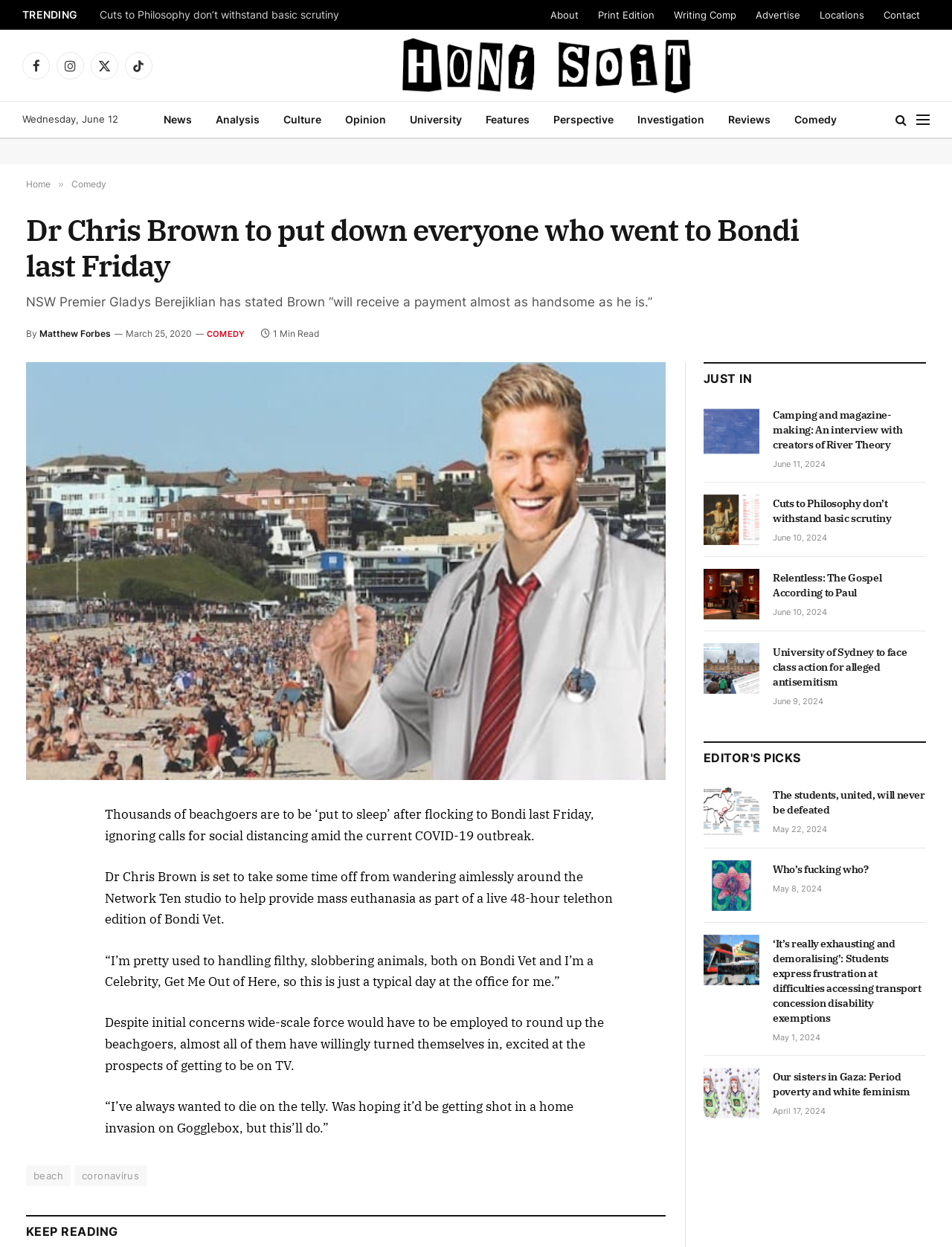From the image, can you give a detailed response to the question below:
What is the category of the article 'Dr Chris Brown to put down everyone who went to Bondi last Friday'?

The answer can be found in the link 'COMEDY' which is located above the article's content.